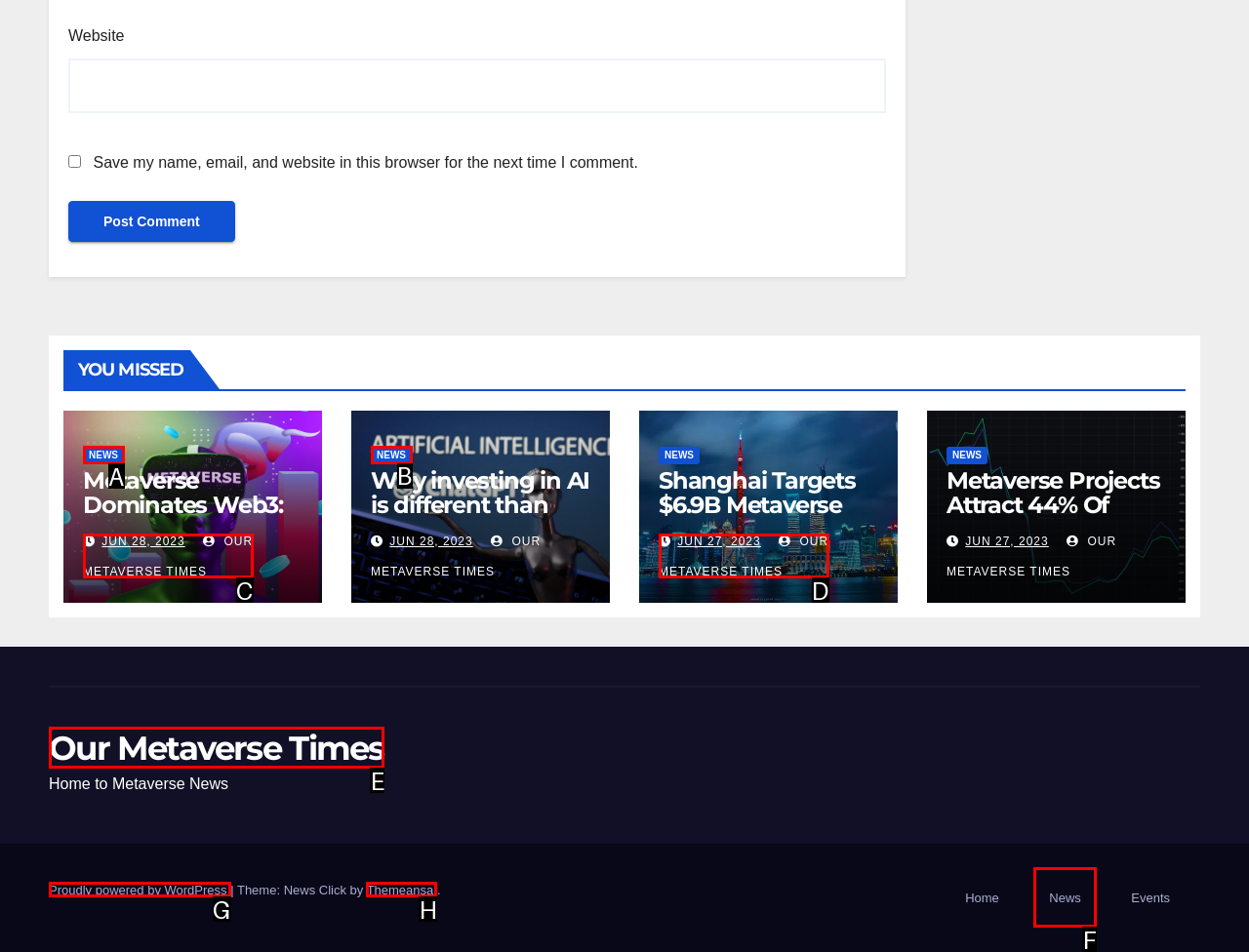Tell me the correct option to click for this task: Check the latest news
Write down the option's letter from the given choices.

B